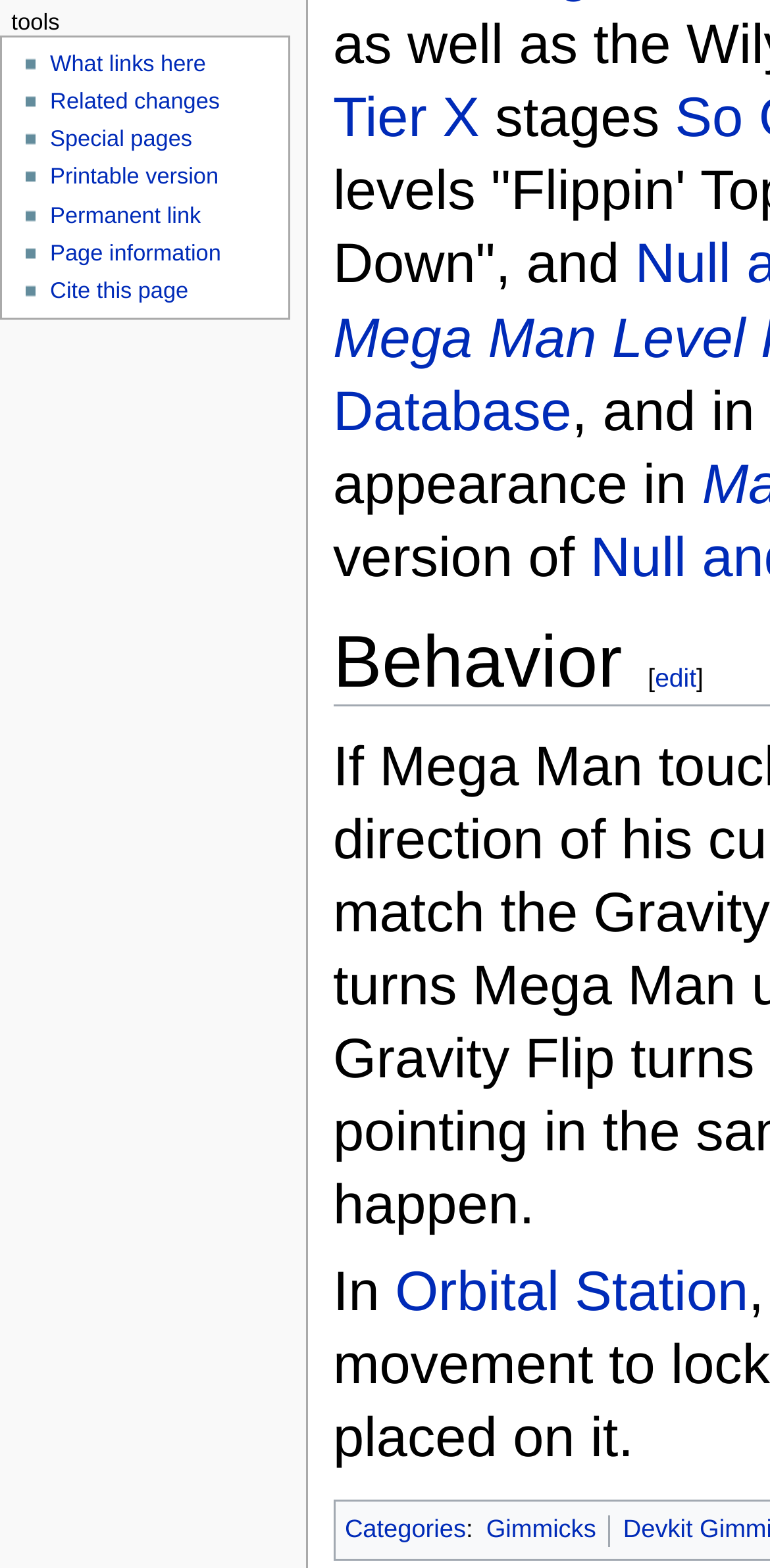Please determine the bounding box coordinates for the element with the description: "edit".

[0.851, 0.423, 0.904, 0.441]